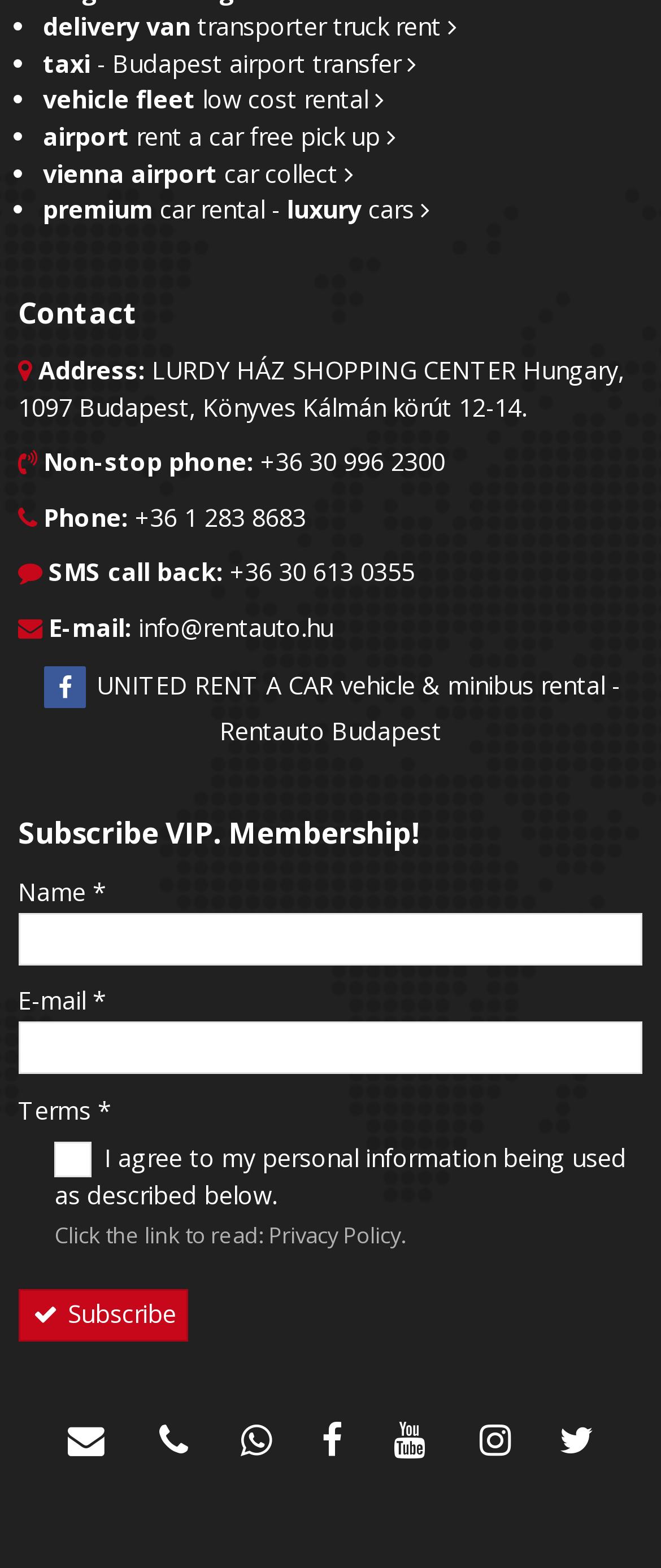Pinpoint the bounding box coordinates for the area that should be clicked to perform the following instruction: "Subscribe to VIP membership".

[0.028, 0.822, 0.284, 0.855]